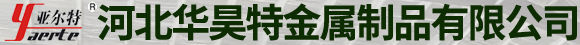What is the company's focus in metal products? Refer to the image and provide a one-word or short phrase answer.

Innovation and quality